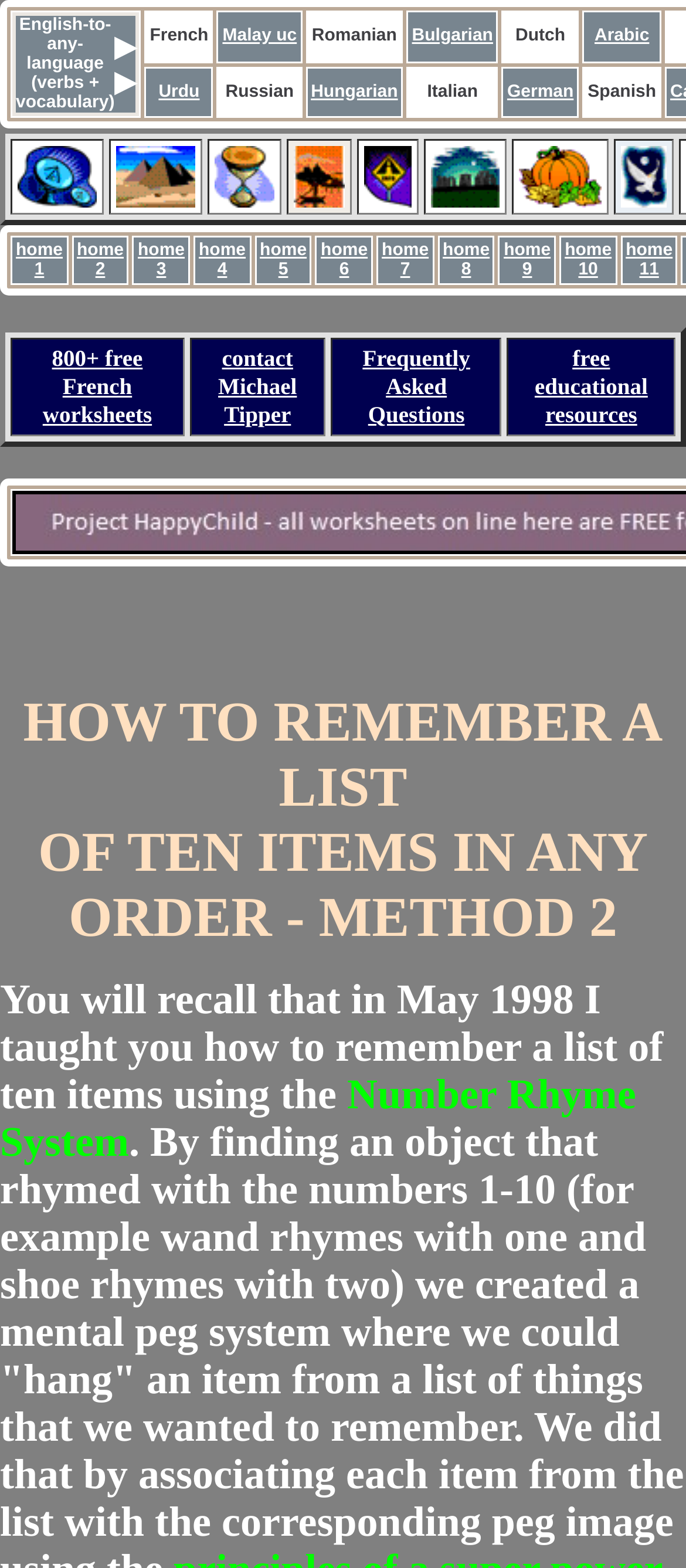Kindly determine the bounding box coordinates for the clickable area to achieve the given instruction: "Visit the 'Schools Interchange' page".

[0.015, 0.089, 0.151, 0.137]